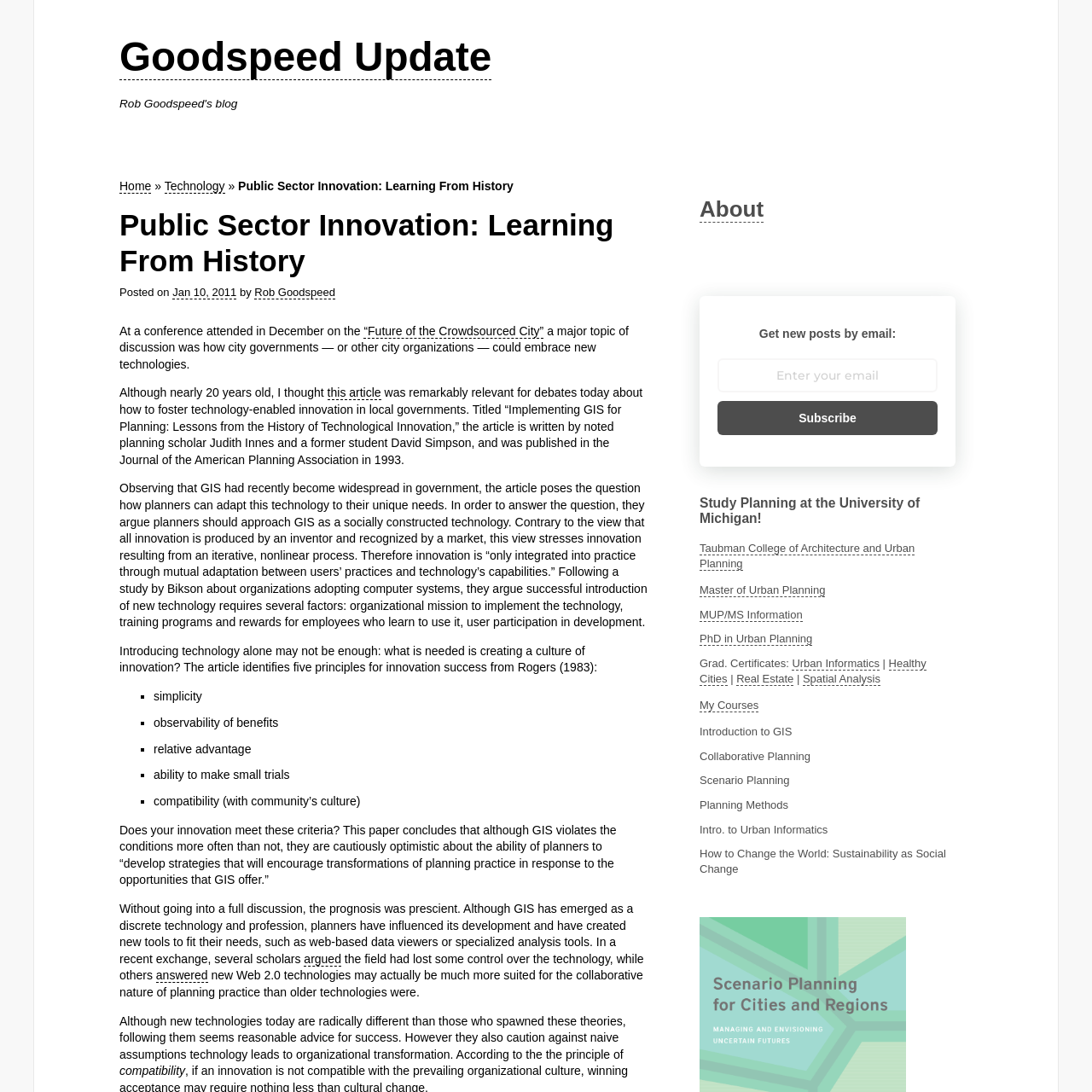Please identify the bounding box coordinates of the area that needs to be clicked to follow this instruction: "Click on the 'Home' link".

[0.109, 0.164, 0.139, 0.178]